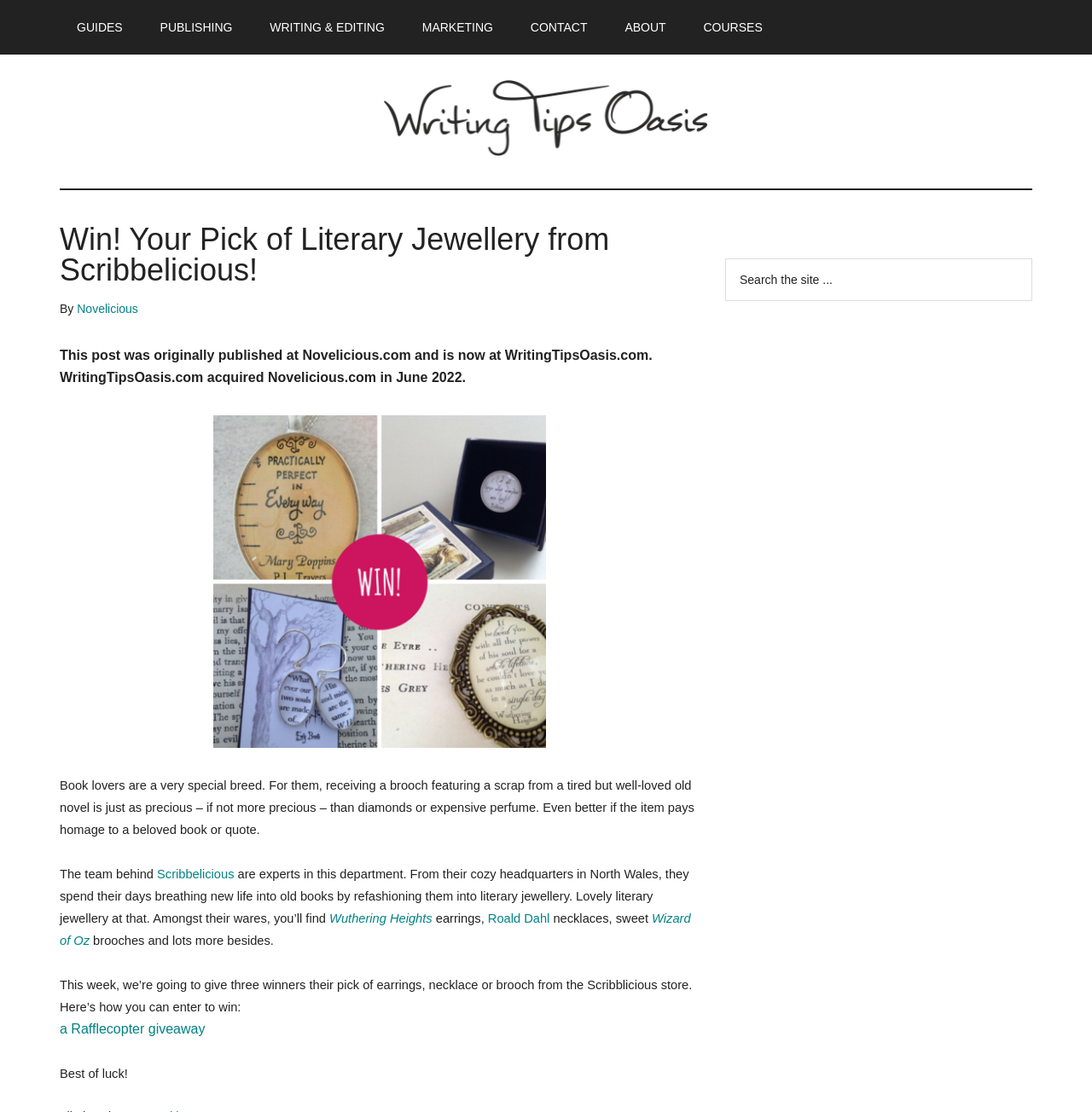Determine the bounding box coordinates of the region to click in order to accomplish the following instruction: "Search the site". Provide the coordinates as four float numbers between 0 and 1, specifically [left, top, right, bottom].

[0.664, 0.233, 0.945, 0.271]